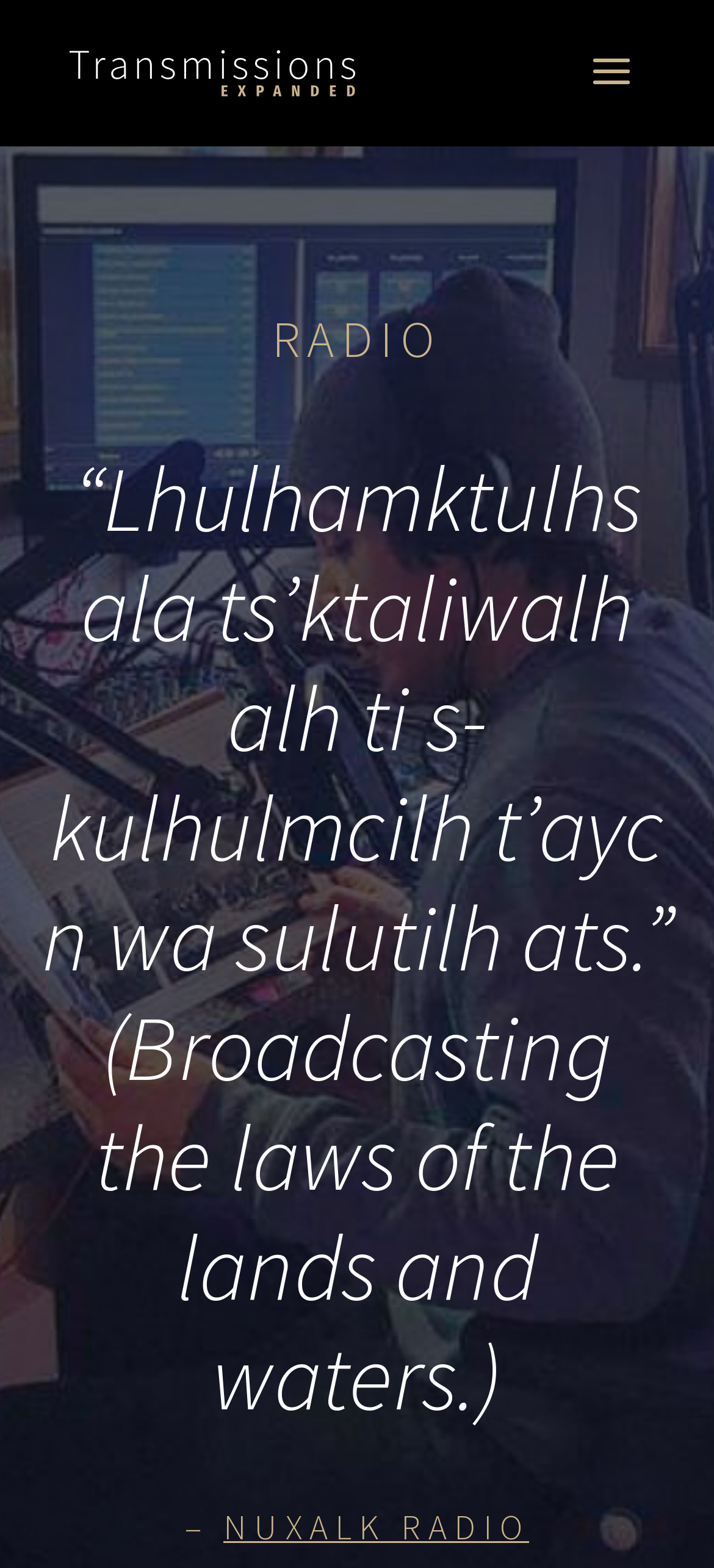Please answer the following question using a single word or phrase: Is there an image on the webpage?

Yes